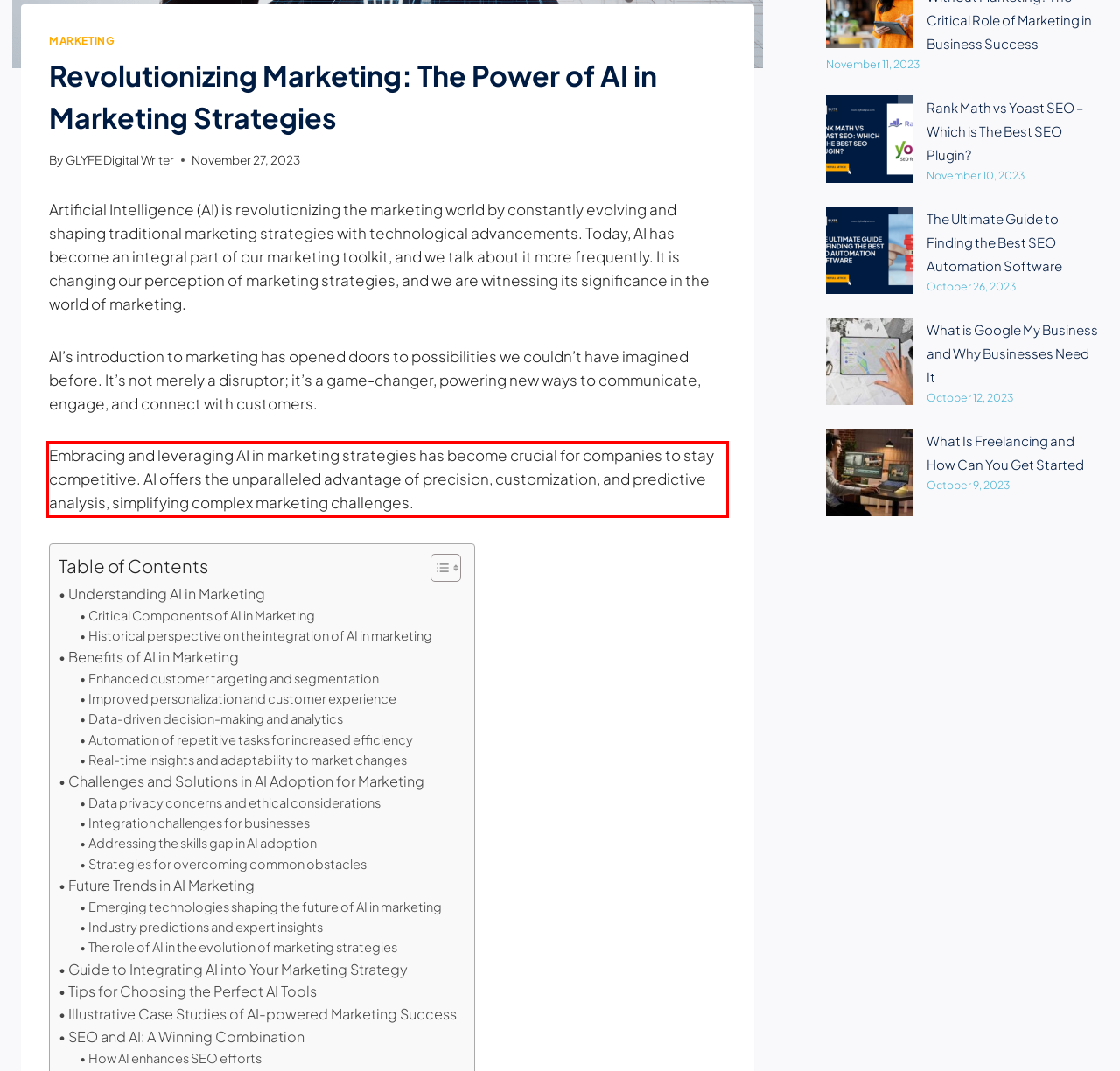Please use OCR to extract the text content from the red bounding box in the provided webpage screenshot.

Embracing and leveraging AI in marketing strategies has become crucial for companies to stay competitive. AI offers the unparalleled advantage of precision, customization, and predictive analysis, simplifying complex marketing challenges.